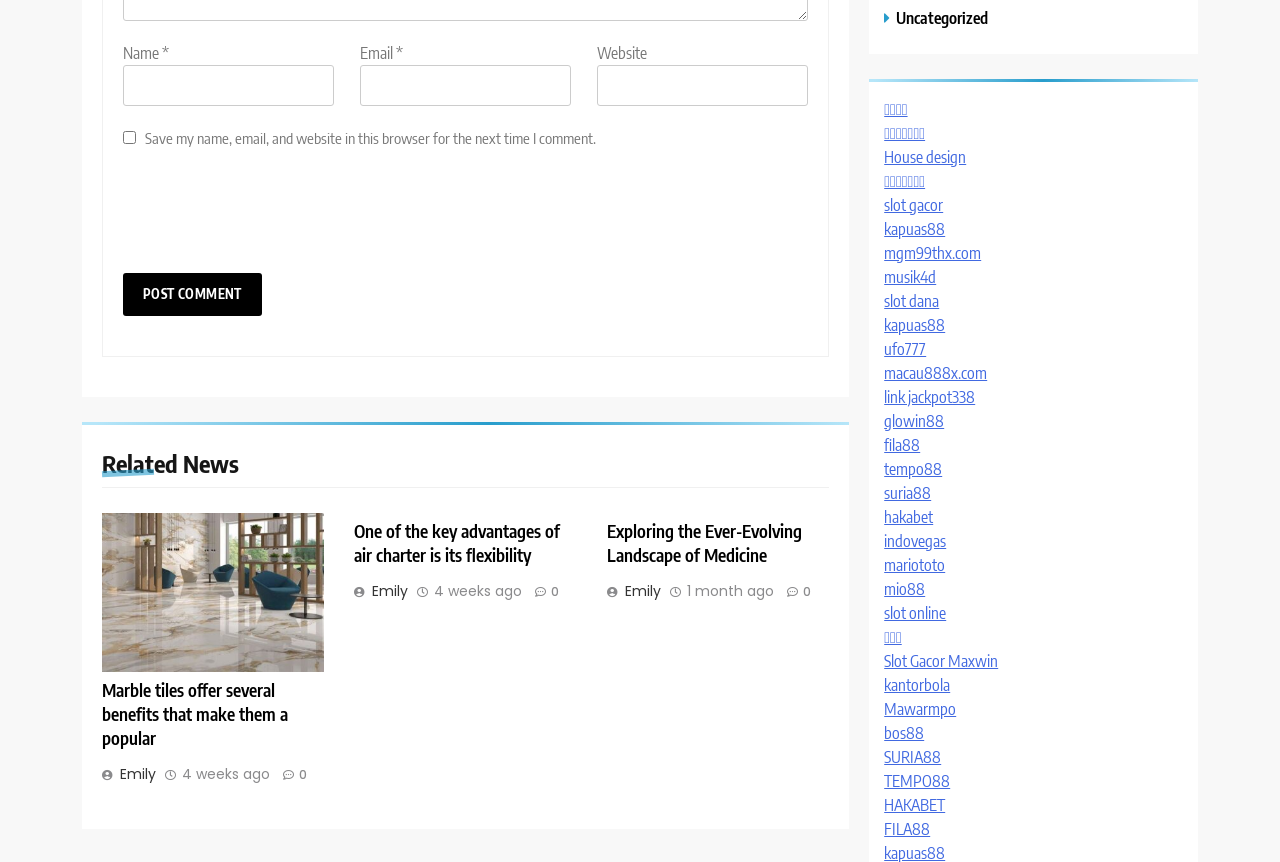Identify the bounding box coordinates of the section to be clicked to complete the task described by the following instruction: "Enter your name". The coordinates should be four float numbers between 0 and 1, formatted as [left, top, right, bottom].

[0.096, 0.076, 0.261, 0.123]